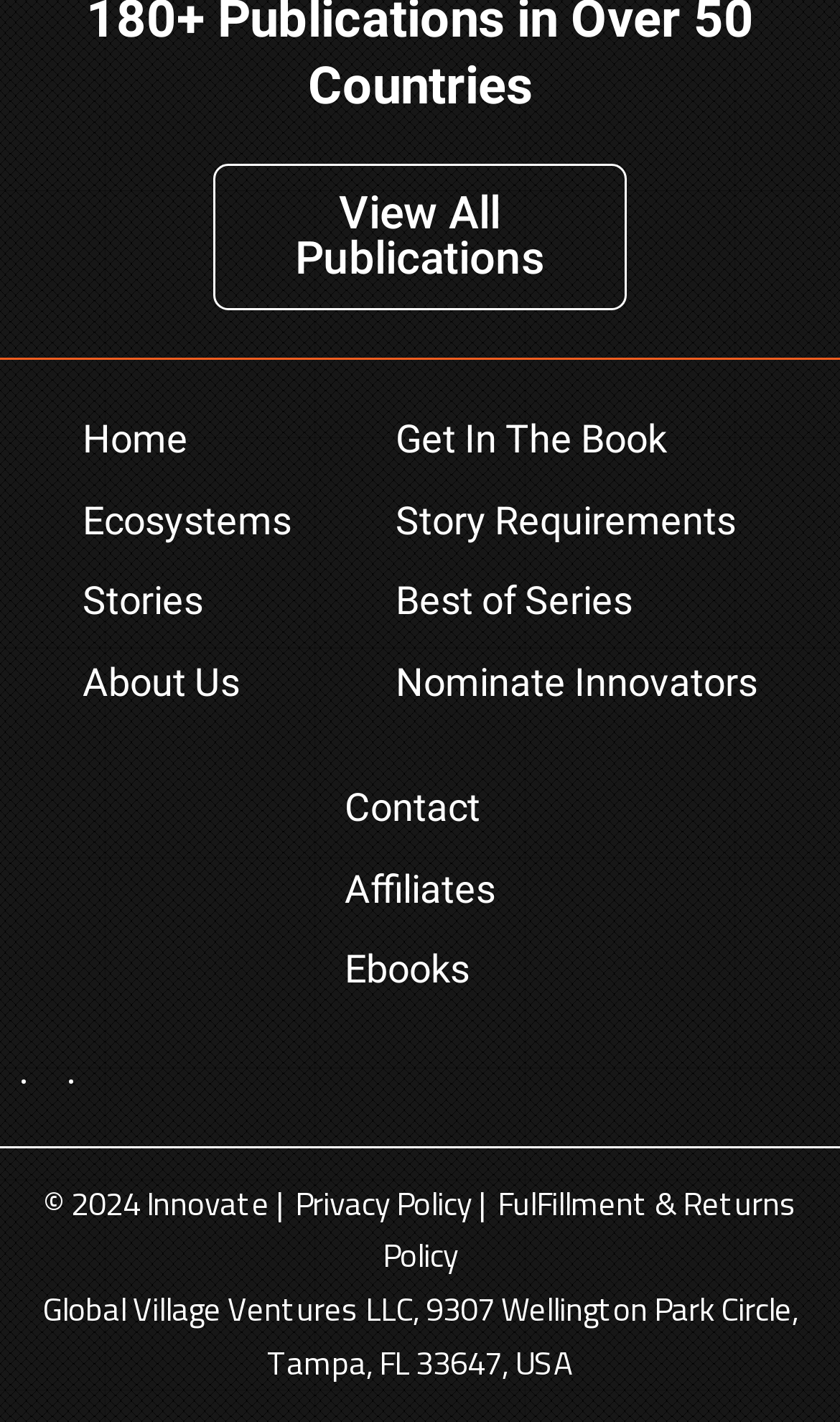Please answer the following question using a single word or phrase: What is the first link on the top left?

Home